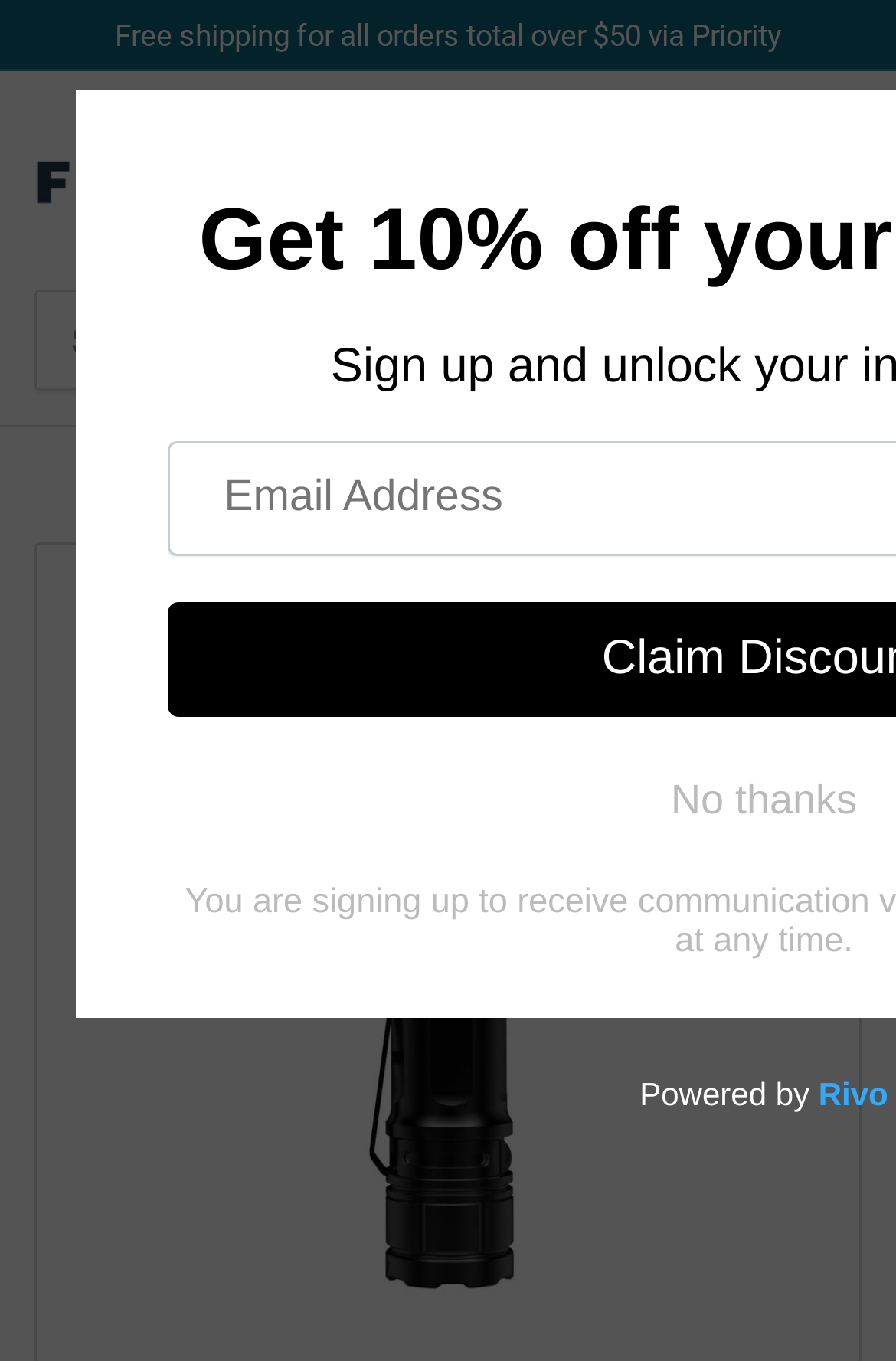Provide a short answer using a single word or phrase for the following question: 
What is the purpose of the button with the image?

Open media in modal